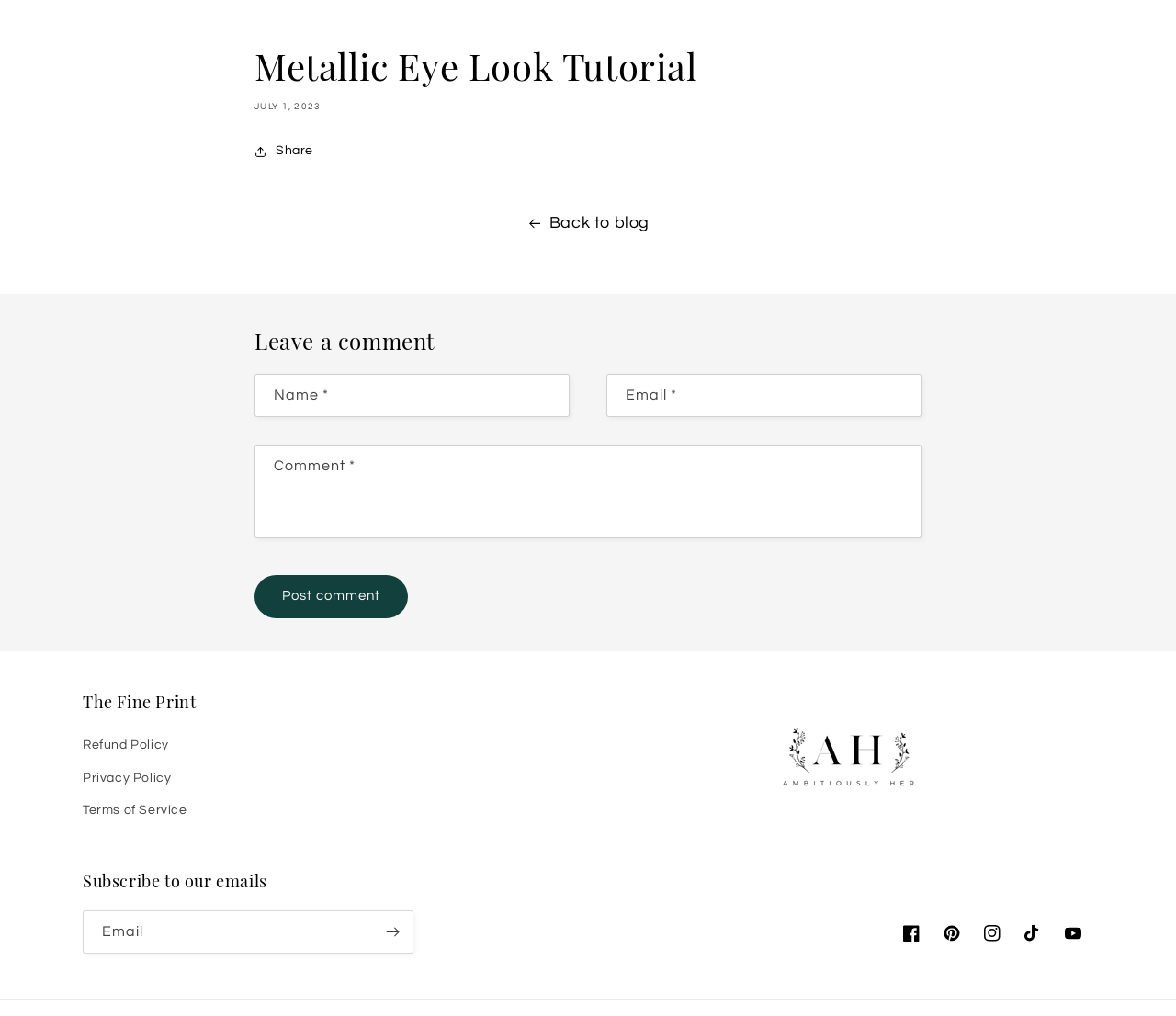Extract the bounding box coordinates for the described element: "YouTube". The coordinates should be represented as four float numbers between 0 and 1: [left, top, right, bottom].

[0.895, 0.899, 0.93, 0.939]